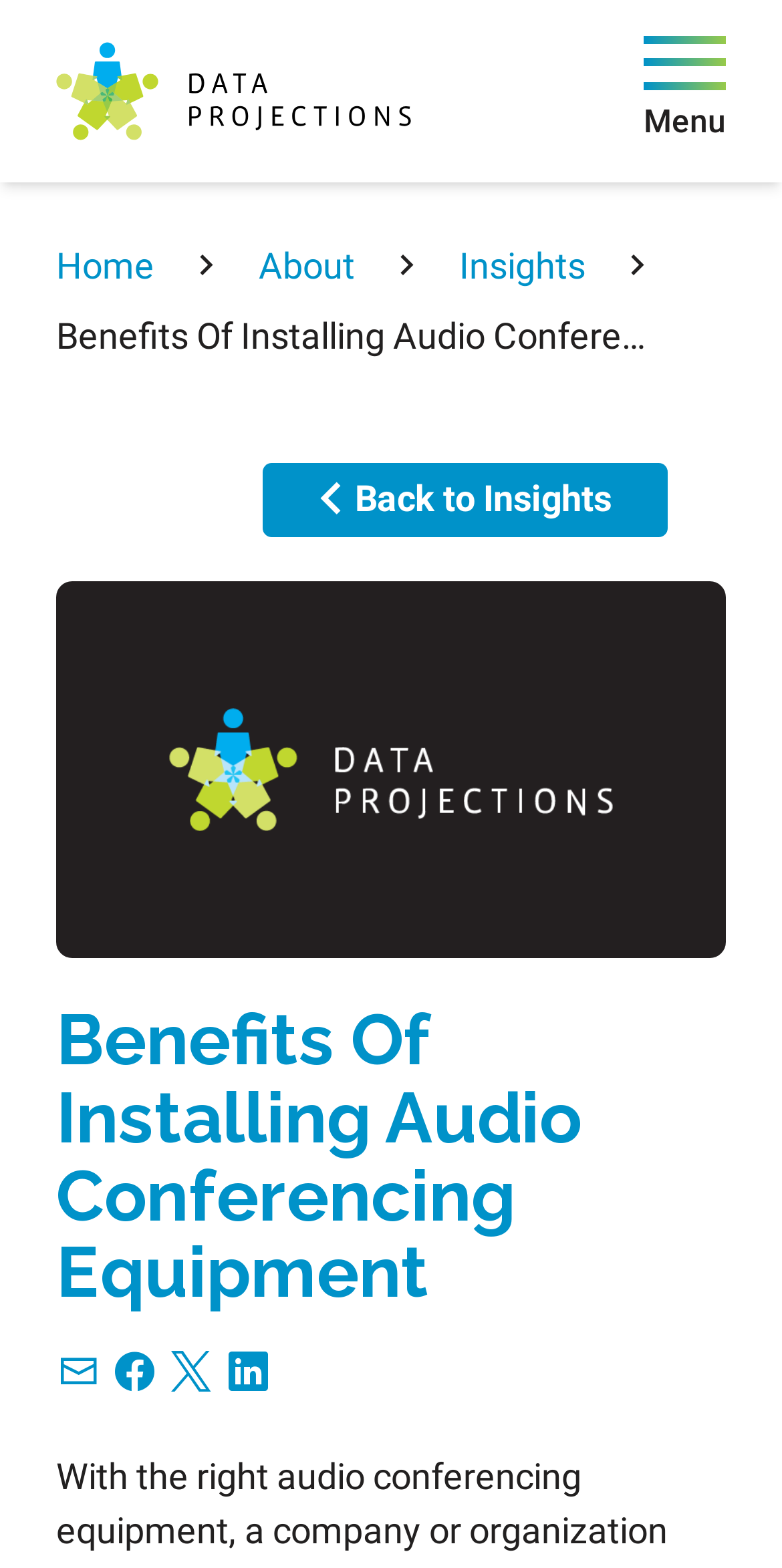Locate the bounding box coordinates of the clickable element to fulfill the following instruction: "Email us". Provide the coordinates as four float numbers between 0 and 1 in the format [left, top, right, bottom].

[0.072, 0.865, 0.129, 0.892]